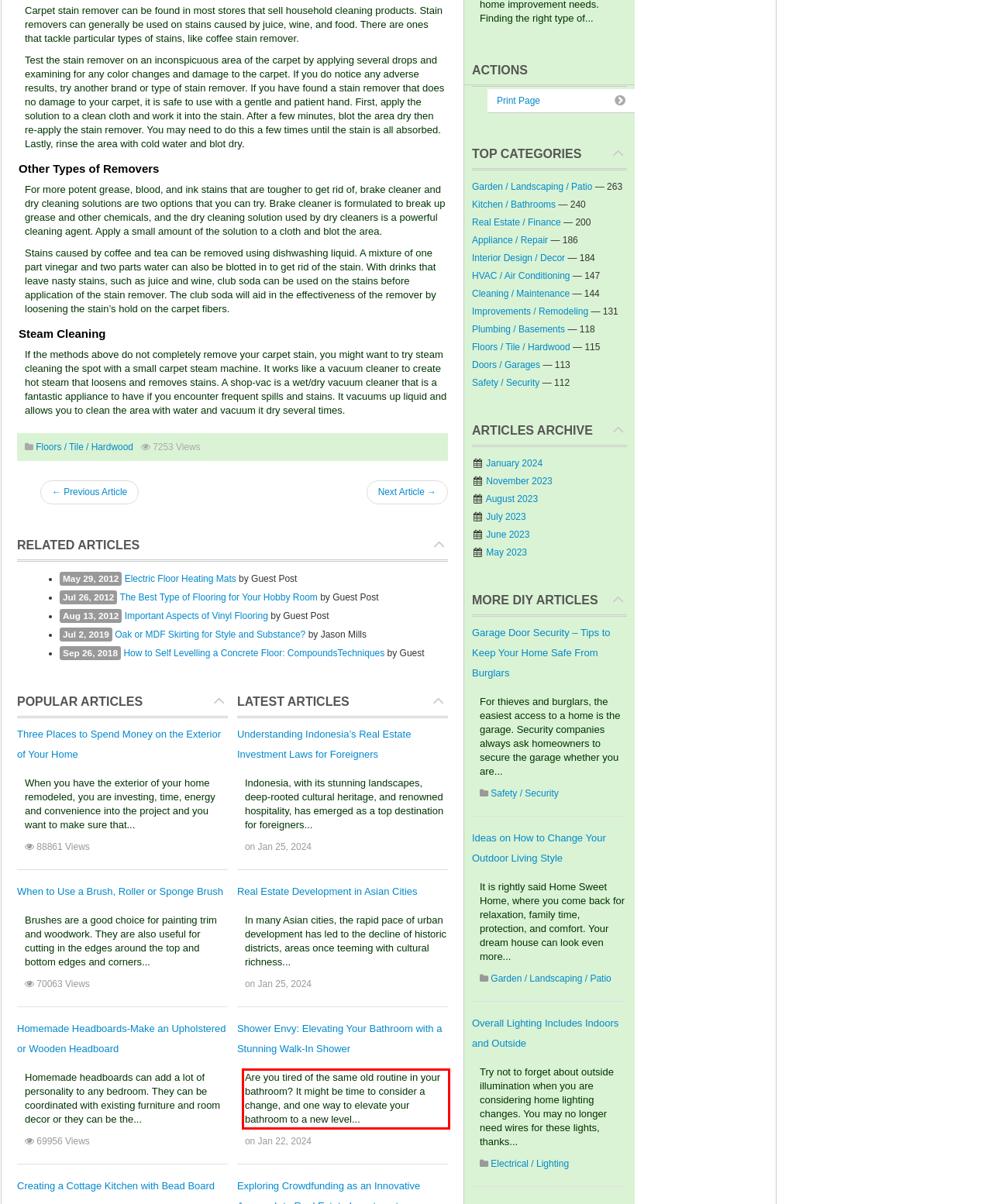Review the screenshot of the webpage and recognize the text inside the red rectangle bounding box. Provide the extracted text content.

Are you tired of the same old routine in your bathroom? It might be time to consider a change, and one way to elevate your bathroom to a new level...